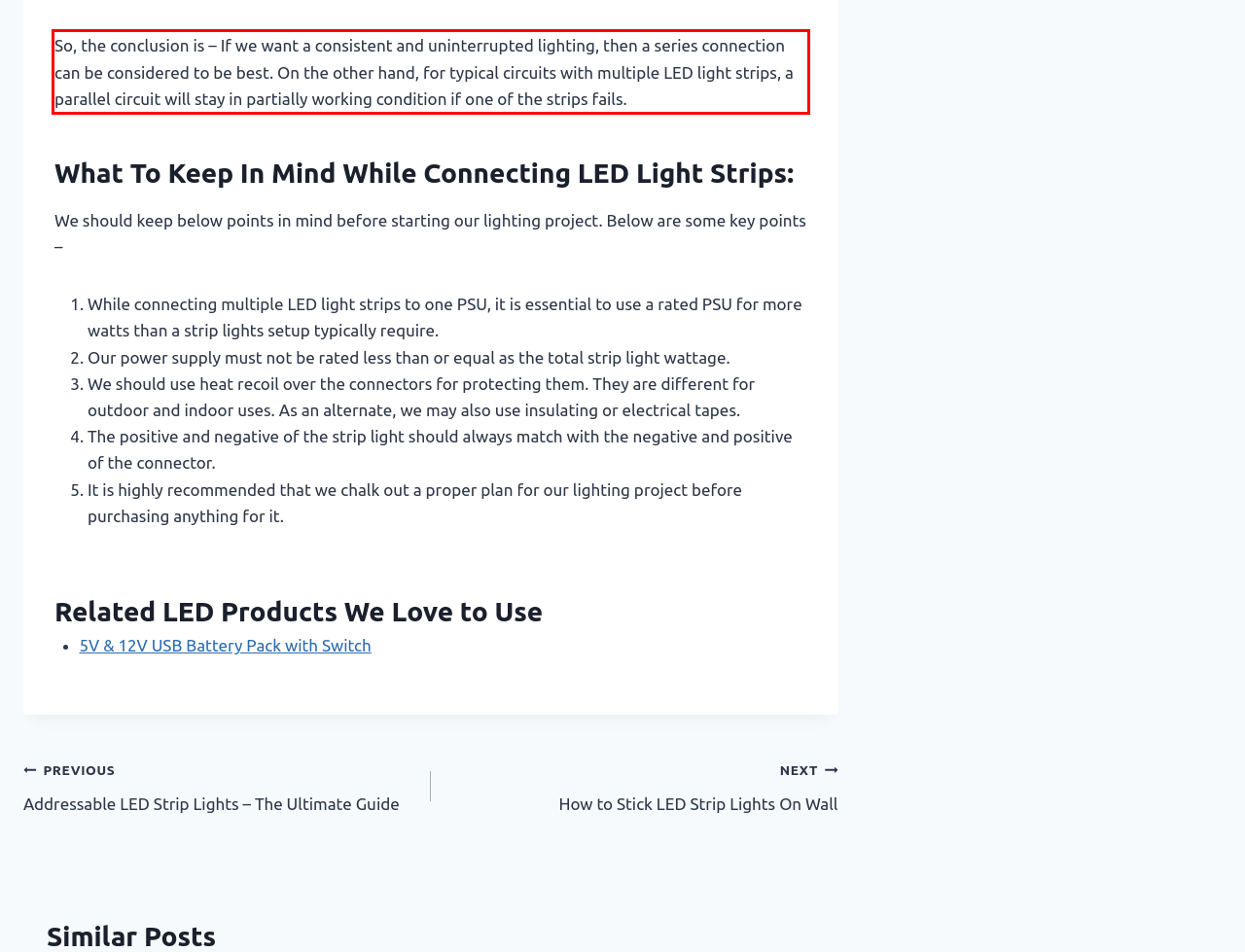You are provided with a screenshot of a webpage that includes a red bounding box. Extract and generate the text content found within the red bounding box.

So, the conclusion is – If we want a consistent and uninterrupted lighting, then a series connection can be considered to be best. On the other hand, for typical circuits with multiple LED light strips, a parallel circuit will stay in partially working condition if one of the strips fails.